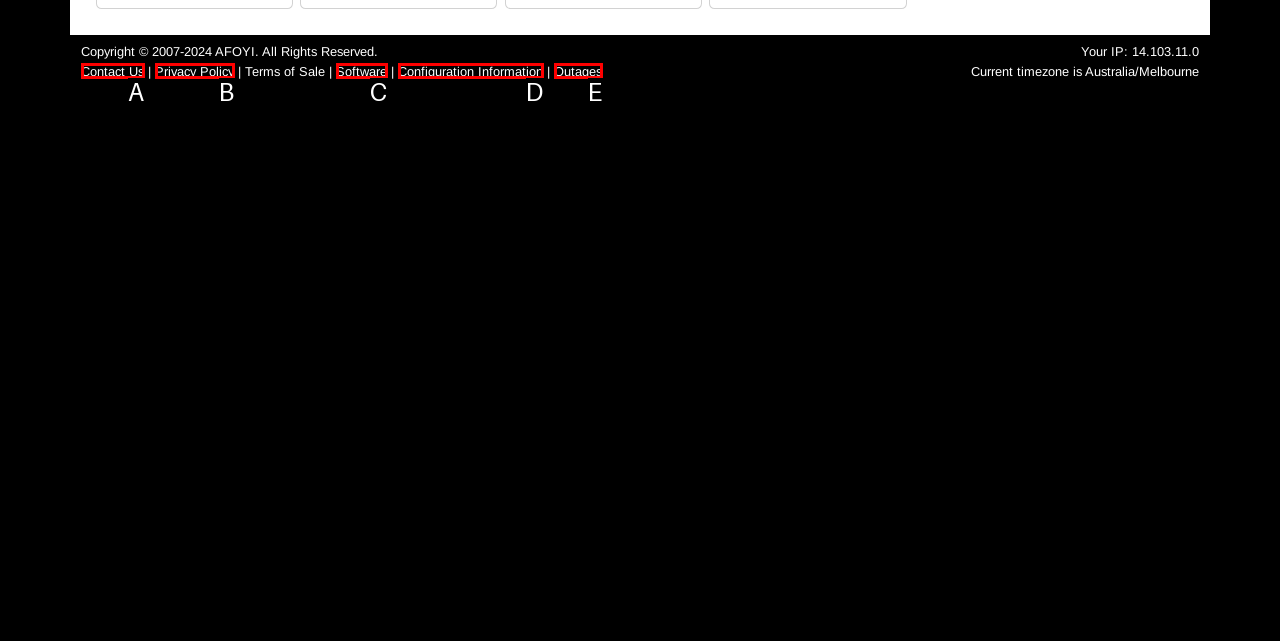Given the description: Privacy Policy, determine the corresponding lettered UI element.
Answer with the letter of the selected option.

B